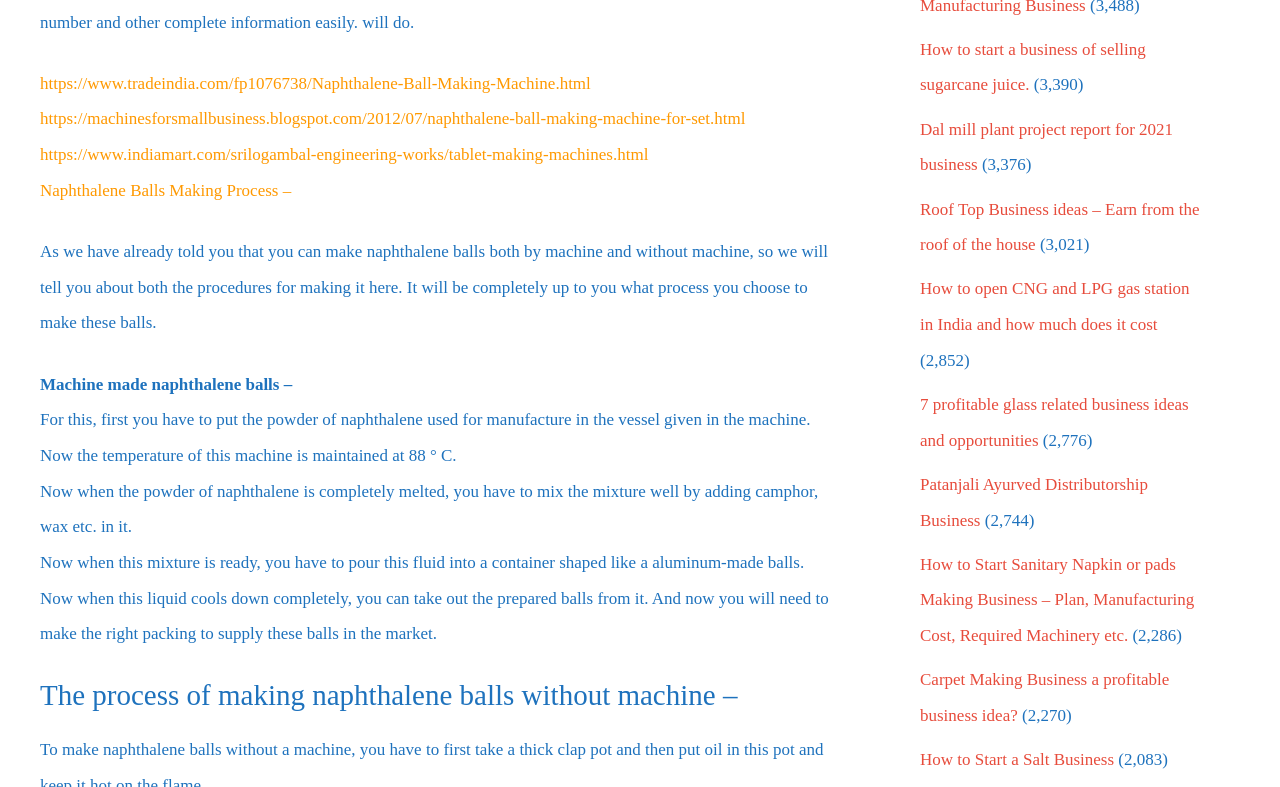Can you specify the bounding box coordinates of the area that needs to be clicked to fulfill the following instruction: "Visit the page about Roof Top Business ideas"?

[0.719, 0.084, 0.937, 0.154]